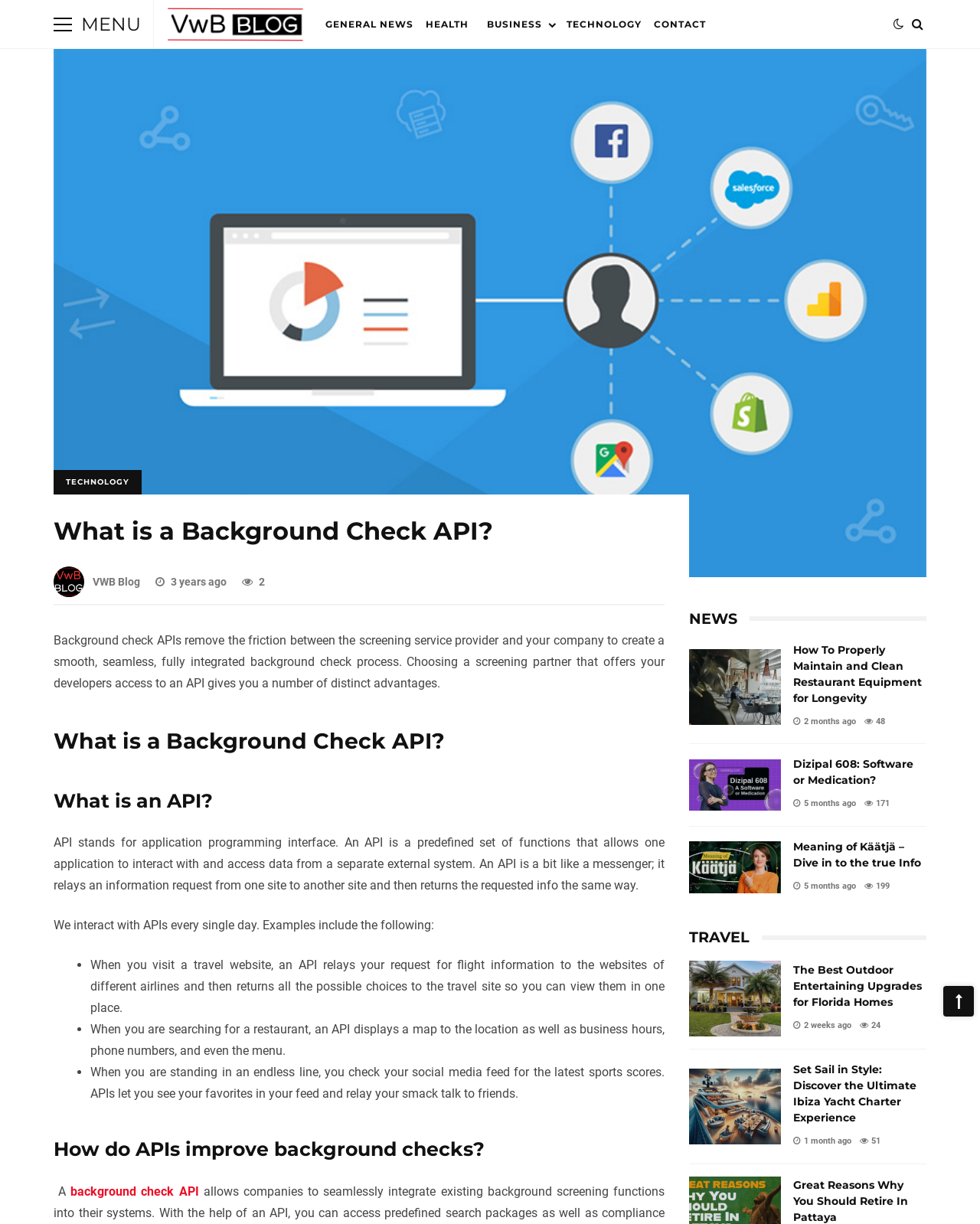Identify the bounding box coordinates of the clickable region necessary to fulfill the following instruction: "Leave a reply". The bounding box coordinates should be four float numbers between 0 and 1, i.e., [left, top, right, bottom].

None